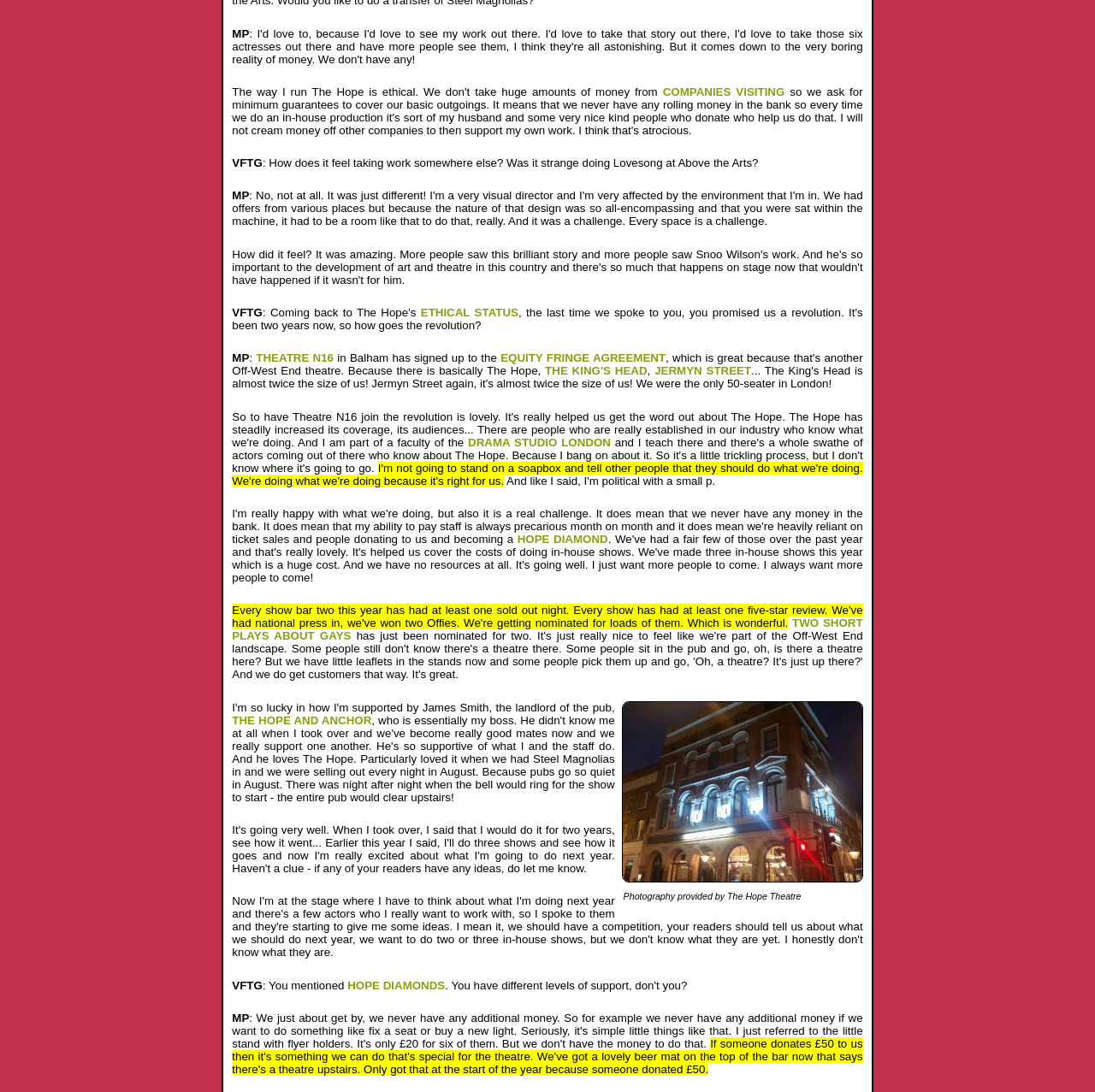Answer the question below using just one word or a short phrase: 
What is the name of the agreement mentioned in the text?

EQUITY FRINGE AGREEMENT